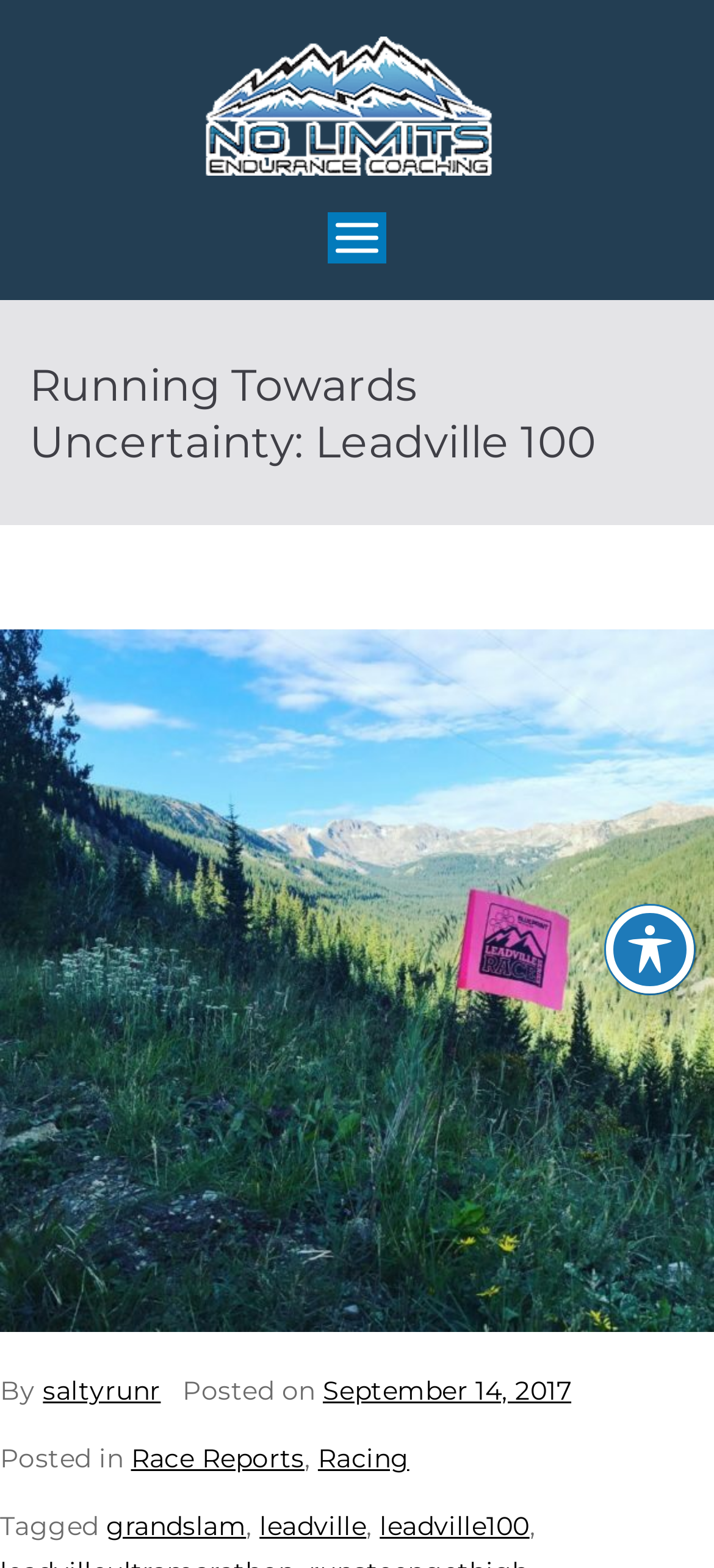Show the bounding box coordinates for the HTML element as described: "parent_node: No Limits".

[0.283, 0.023, 0.691, 0.112]